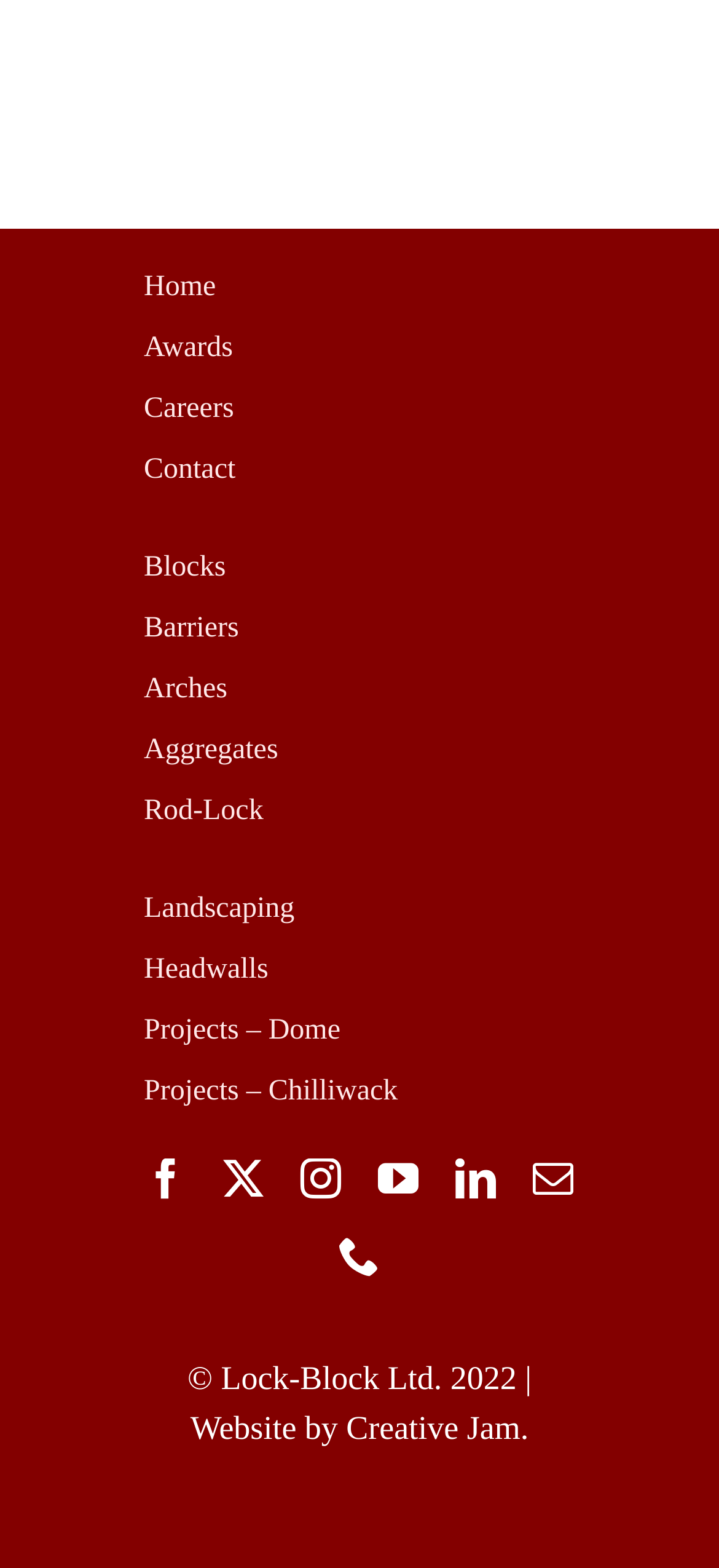Give a one-word or short phrase answer to this question: 
How many types of products or services are listed?

9